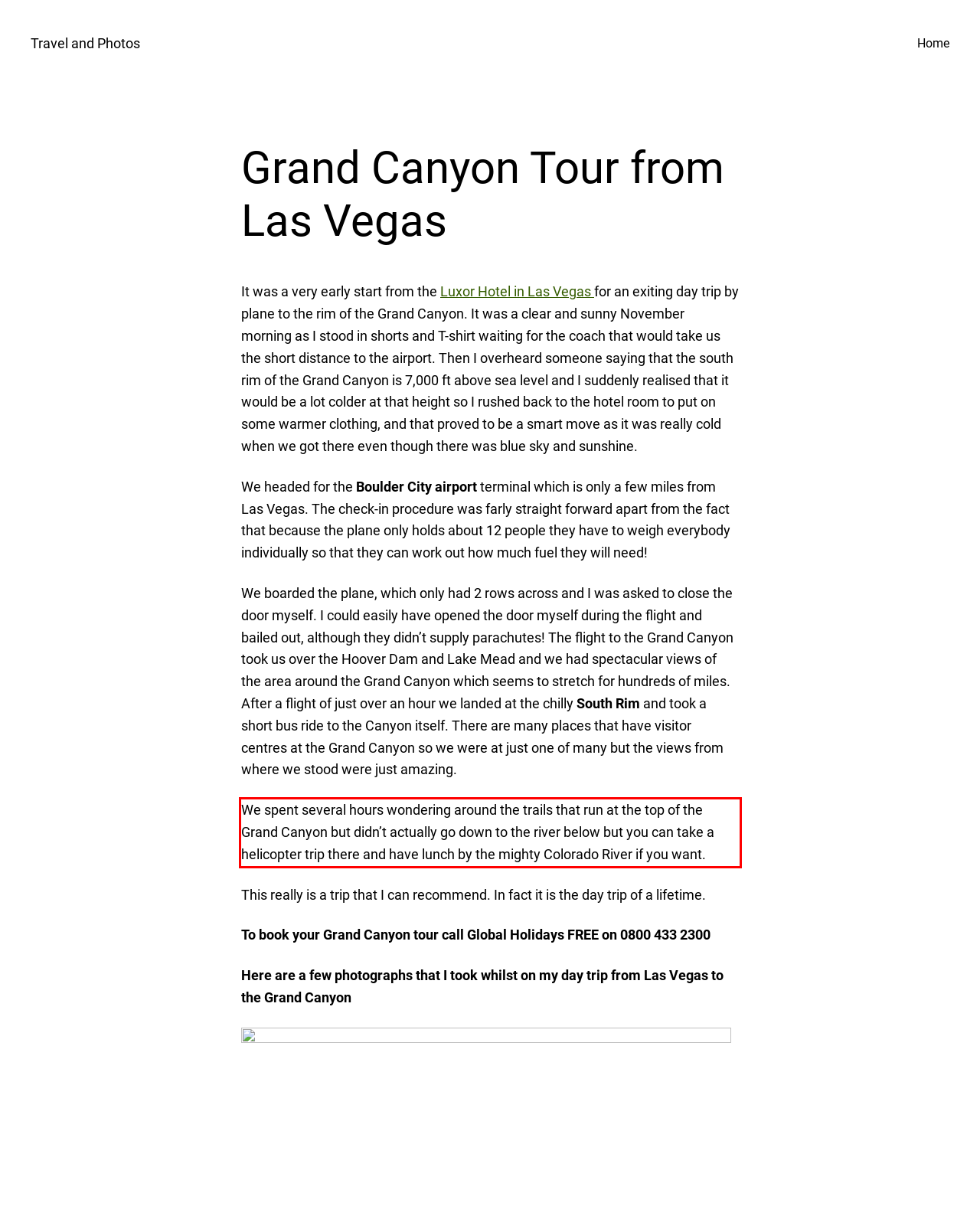Using the provided webpage screenshot, recognize the text content in the area marked by the red bounding box.

We spent several hours wondering around the trails that run at the top of the Grand Canyon but didn’t actually go down to the river below but you can take a helicopter trip there and have lunch by the mighty Colorado River if you want.